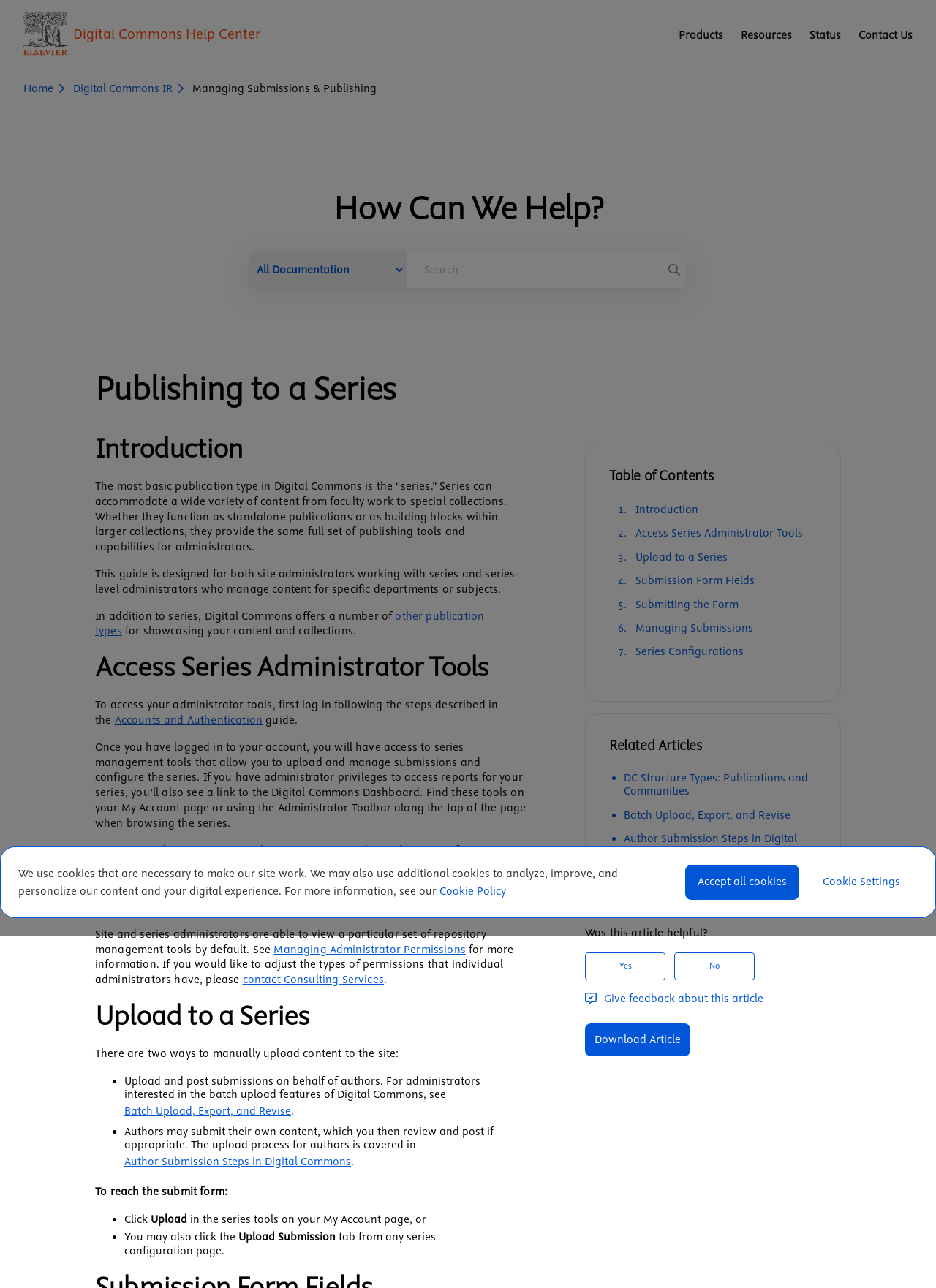Locate the bounding box coordinates of the clickable part needed for the task: "Search for something".

[0.434, 0.195, 0.705, 0.224]